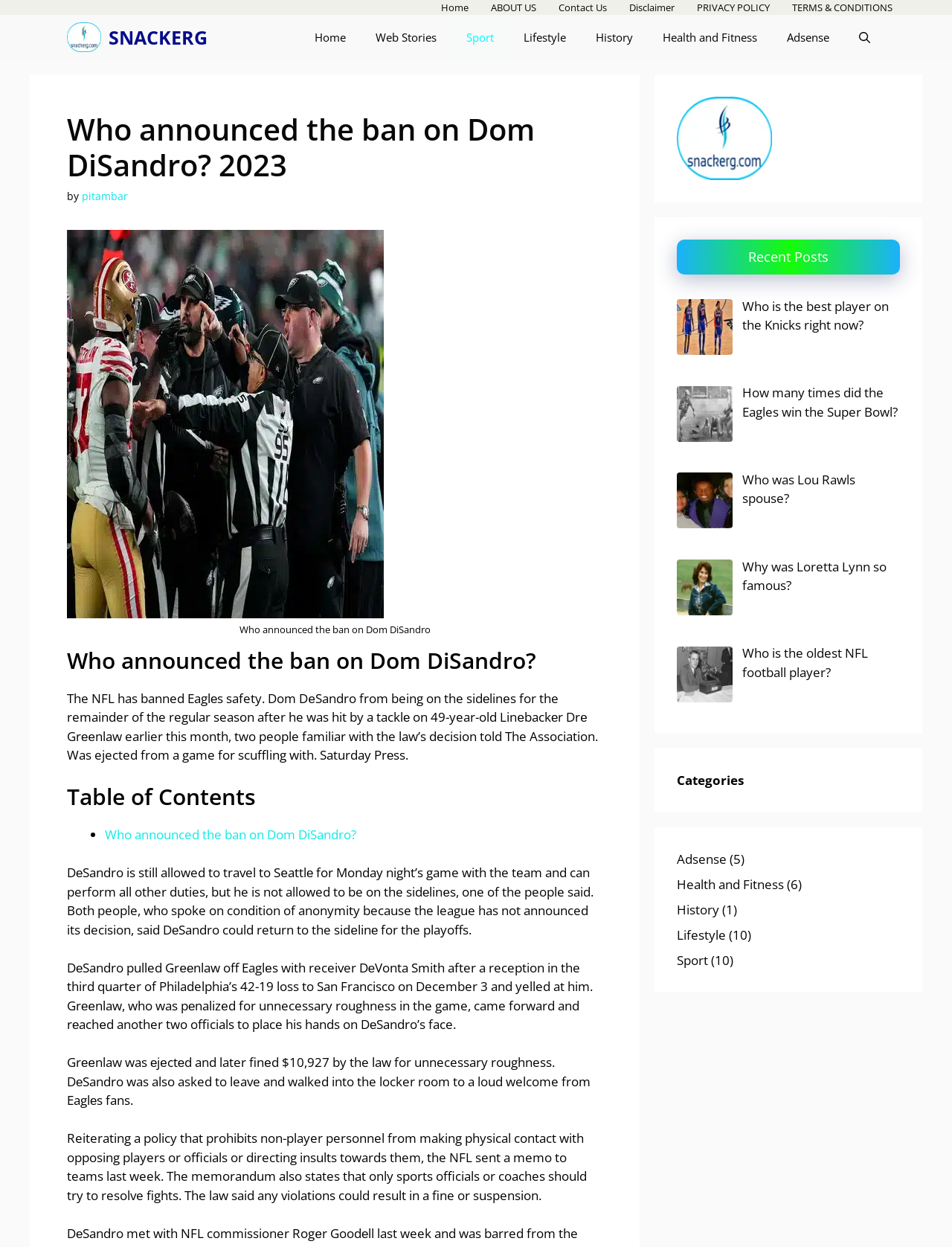Locate the bounding box coordinates of the item that should be clicked to fulfill the instruction: "Click on the 'Home' link".

[0.452, 0.0, 0.504, 0.012]